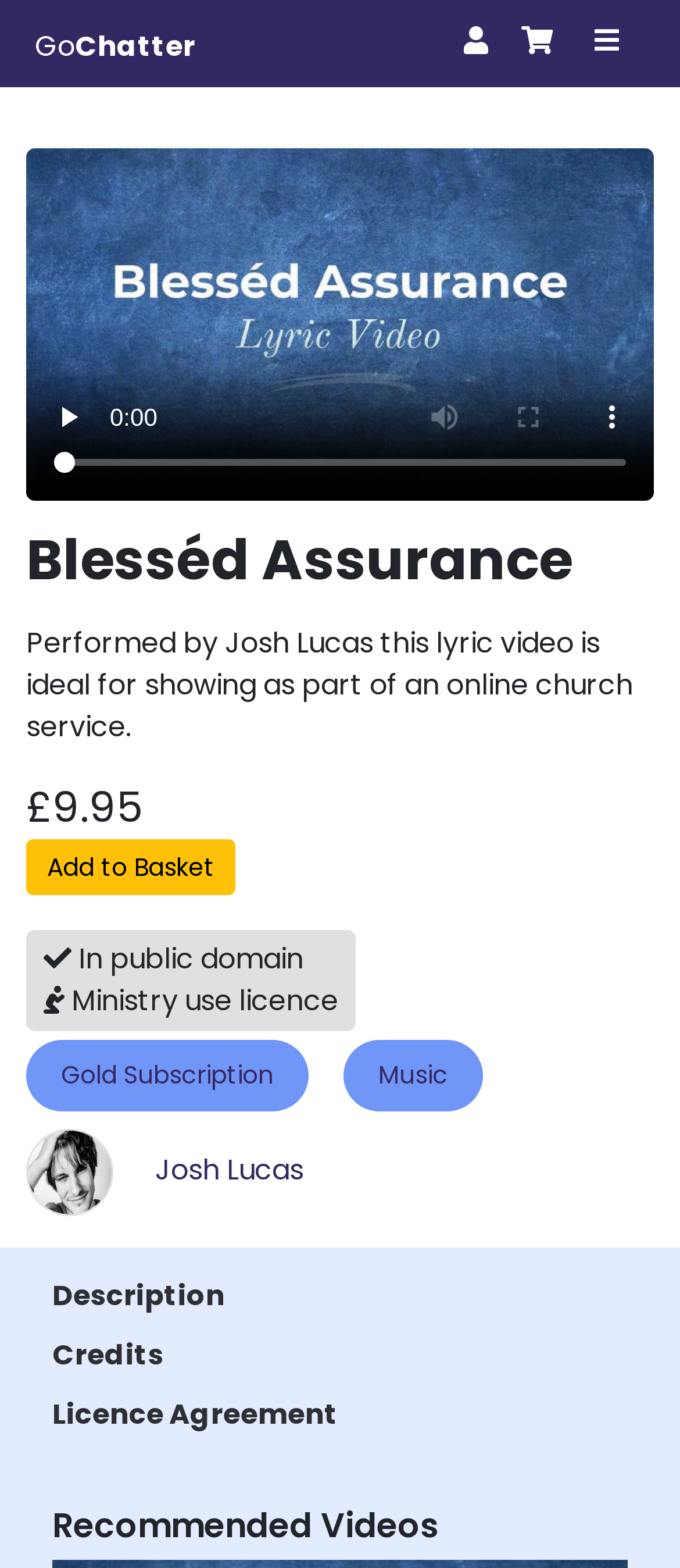Could you specify the bounding box coordinates for the clickable section to complete the following instruction: "Go to Josh Lucas page"?

[0.038, 0.734, 0.446, 0.759]